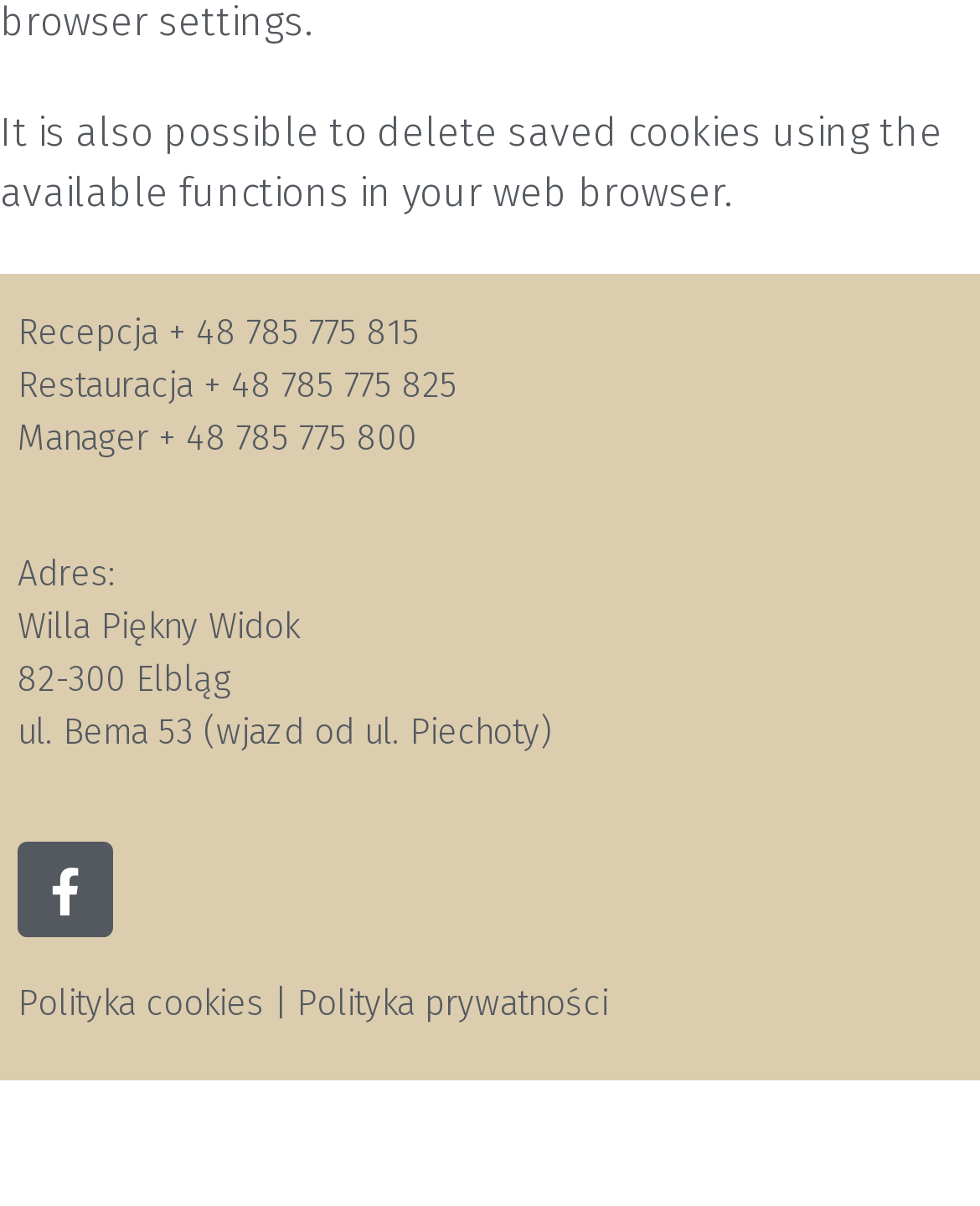Determine the bounding box coordinates for the UI element matching this description: "Facebook".

[0.018, 0.699, 0.115, 0.778]